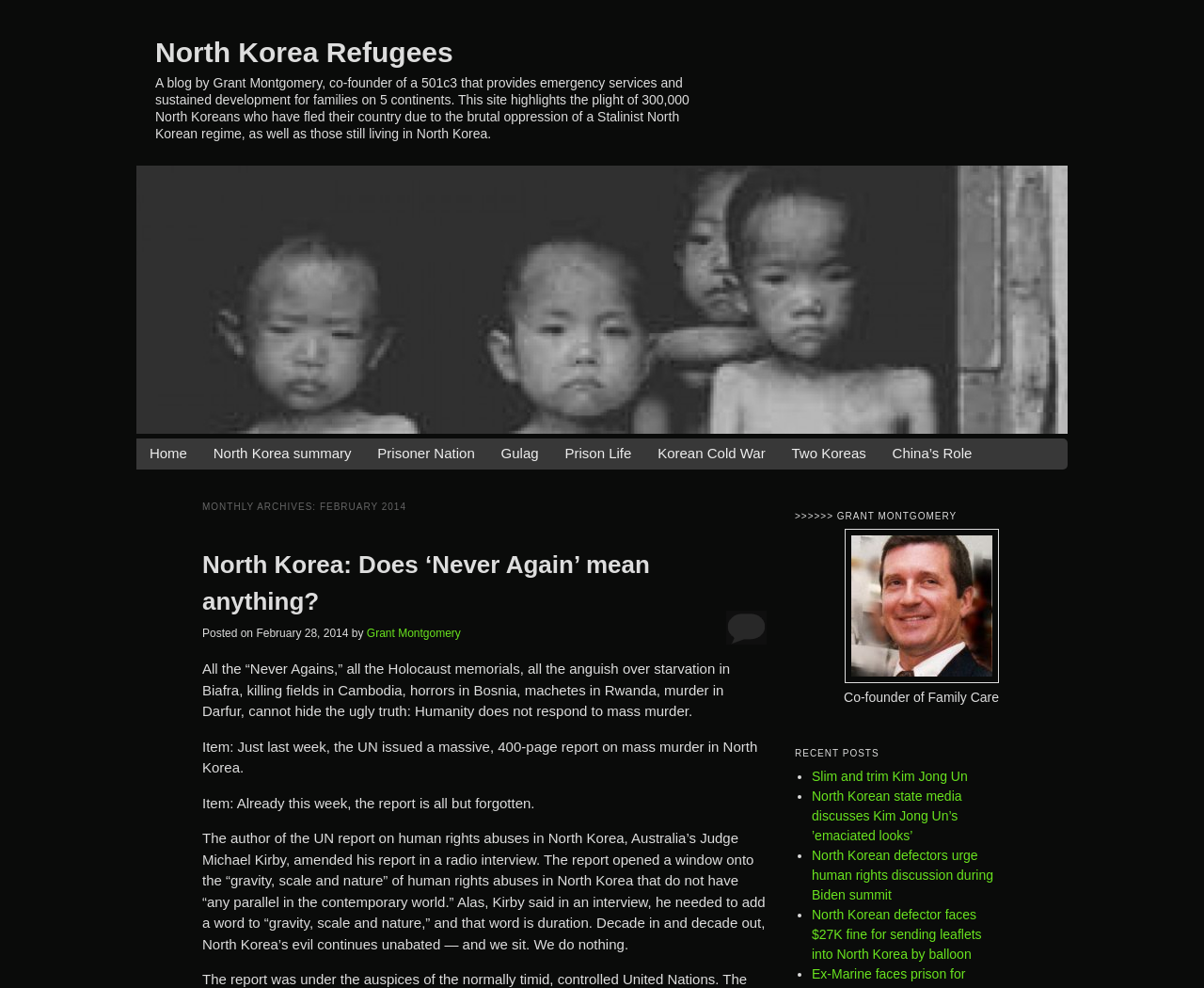Based on the element description North Korea summary, identify the bounding box of the UI element in the given webpage screenshot. The coordinates should be in the format (top-left x, top-left y, bottom-right x, bottom-right y) and must be between 0 and 1.

[0.177, 0.449, 0.292, 0.47]